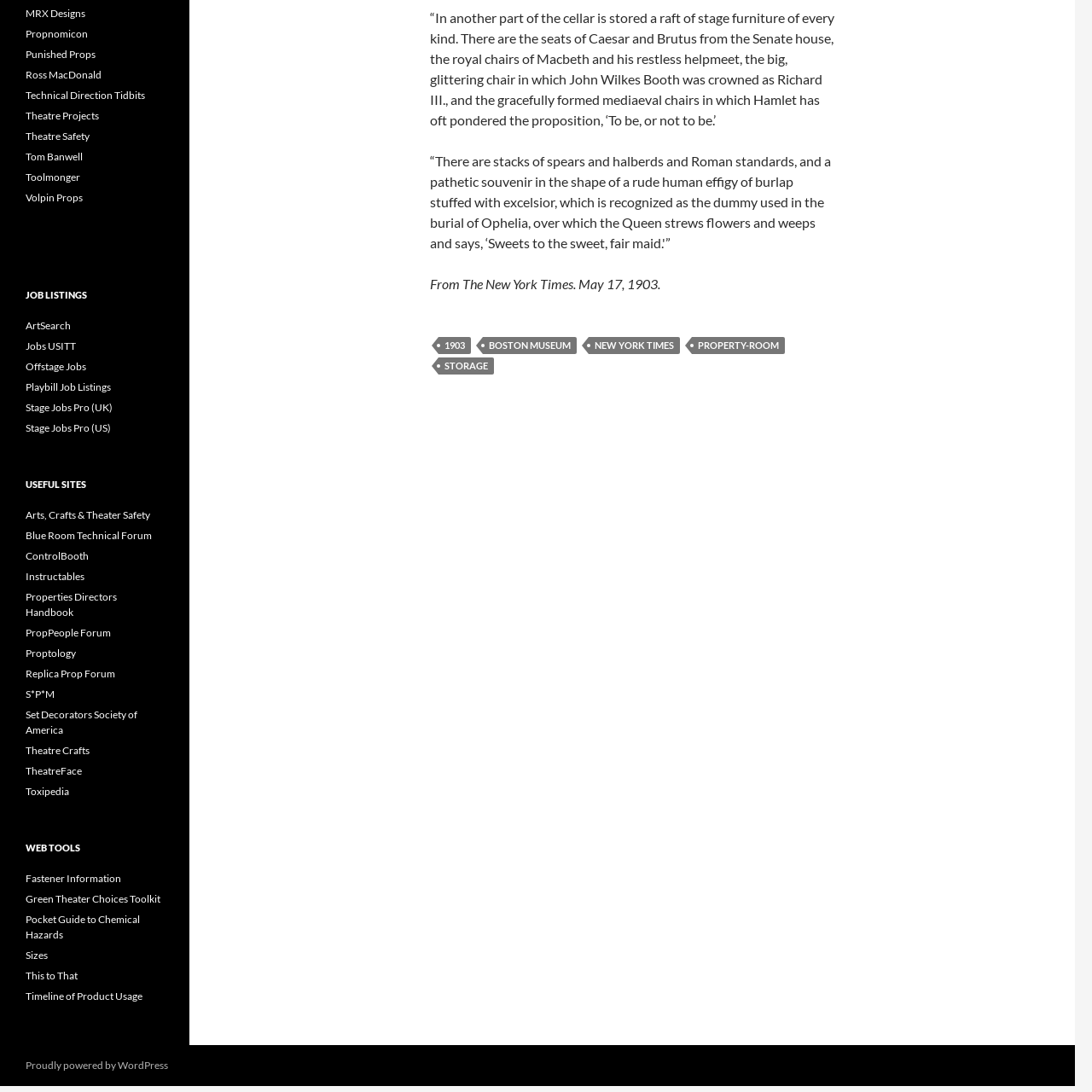Please determine the bounding box coordinates of the element's region to click for the following instruction: "Visit the 'MRX Designs' website".

[0.023, 0.006, 0.078, 0.018]